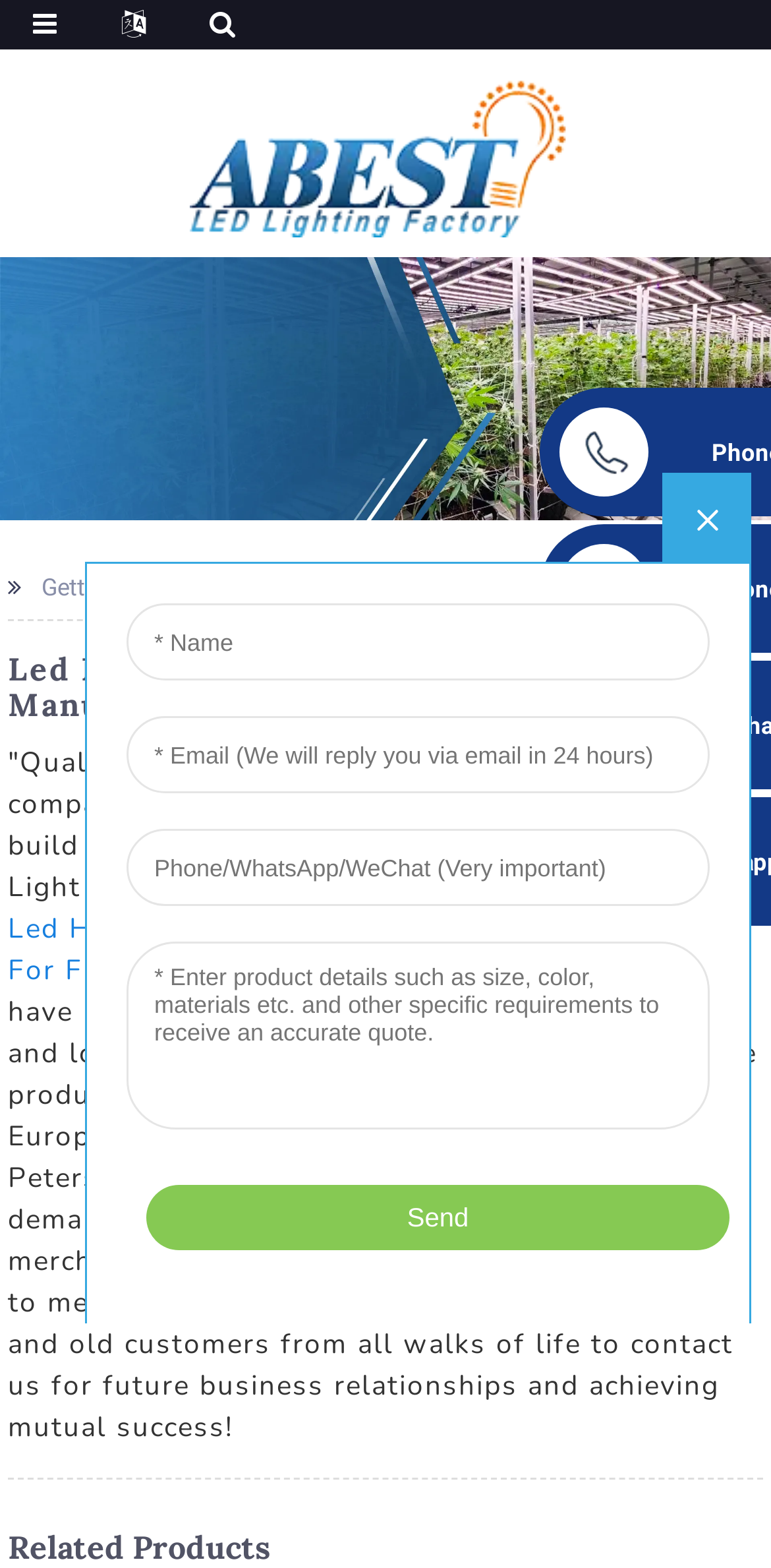Identify the bounding box coordinates of the region that should be clicked to execute the following instruction: "Click the link to learn more about Empower Plants".

[0.0, 0.236, 1.0, 0.256]